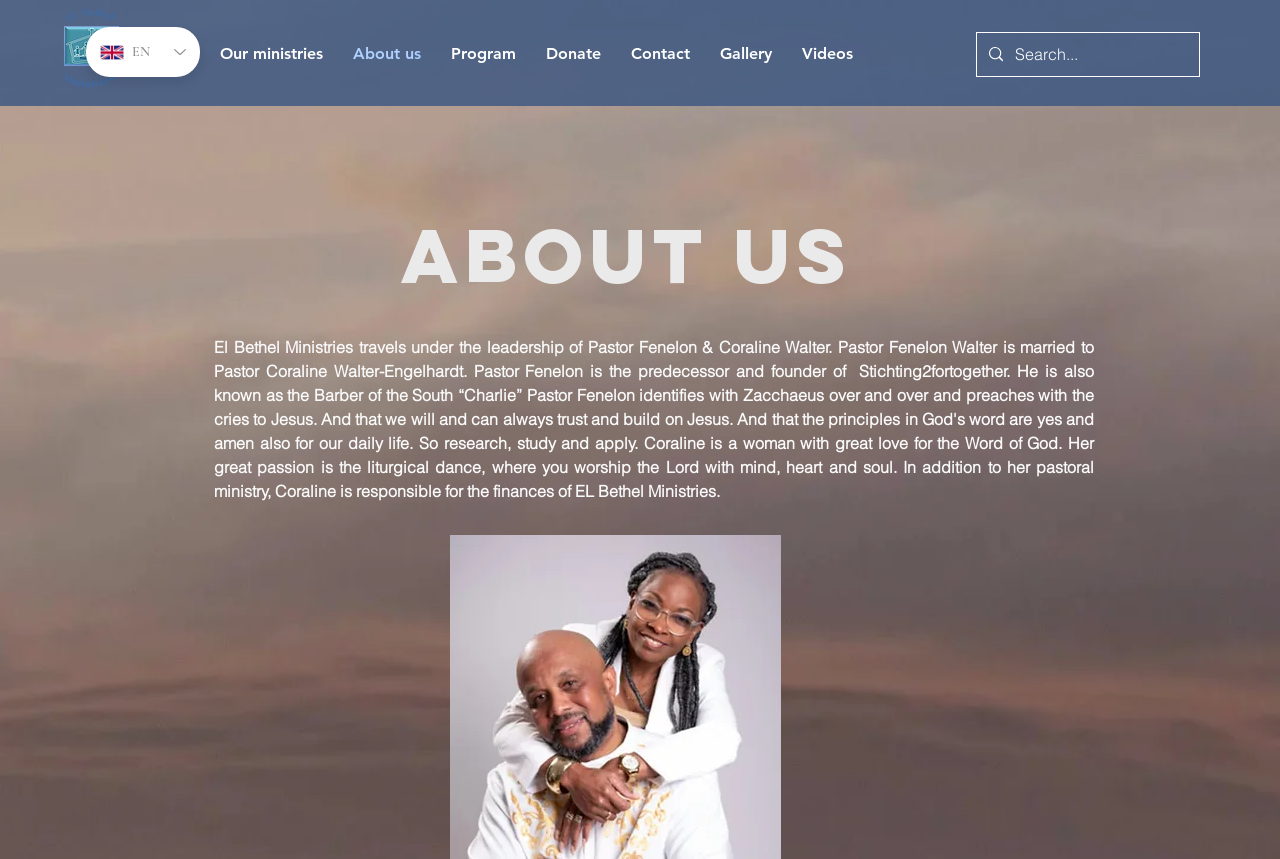Identify the bounding box for the UI element described as: "SaveTheFreeWeb.com has proposed adblock.txt". Ensure the coordinates are four float numbers between 0 and 1, formatted as [left, top, right, bottom].

None